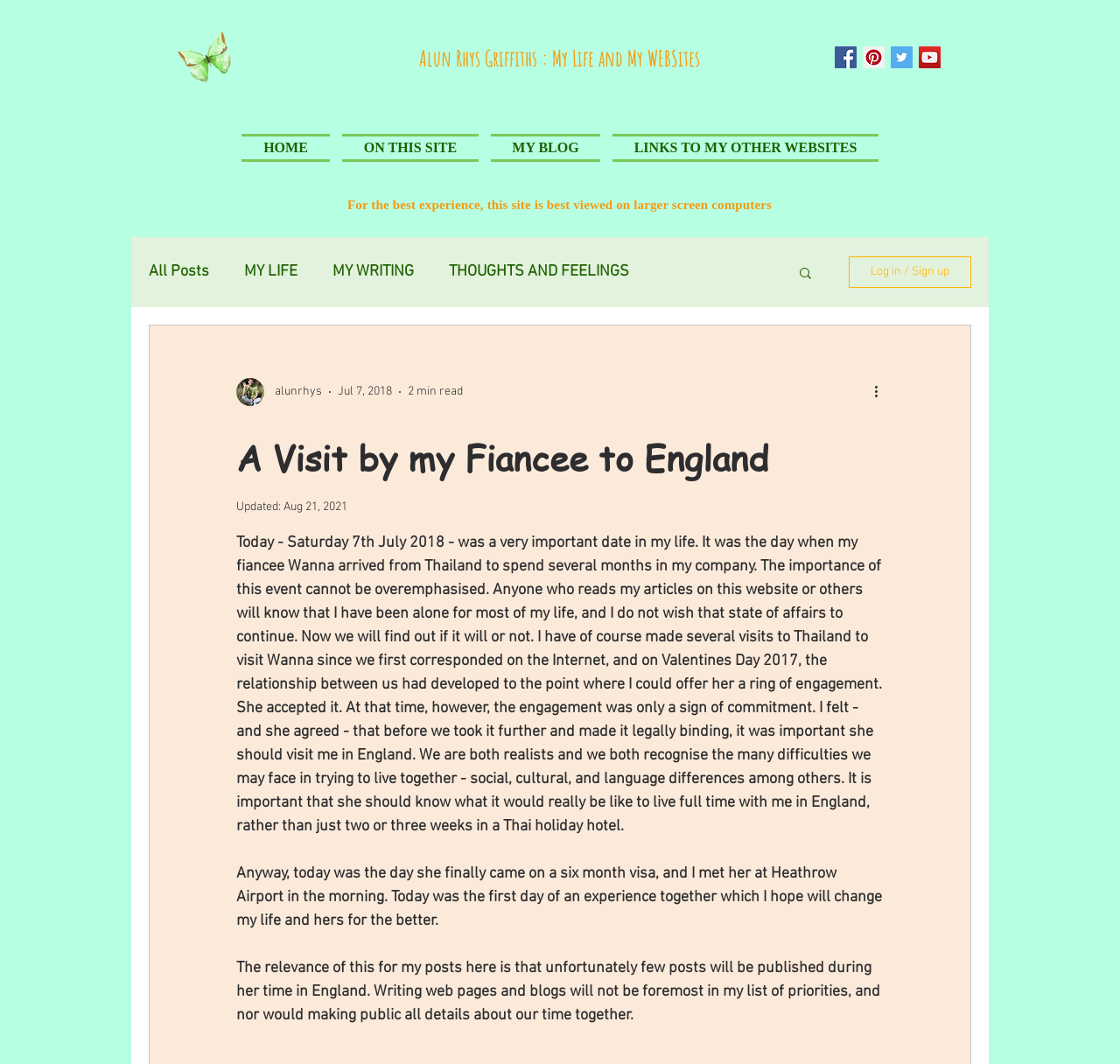Offer an extensive depiction of the webpage and its key elements.

This webpage is a personal blog post titled "A Visit by my Fiancee to England". At the top, there is a heading that reads "Alun Rhys Griffiths : My Life and My WEBSites". Below this, there is a social bar with links to Facebook, Pinterest, Twitter, and YouTube, each accompanied by a corresponding social icon image.

To the left of the social bar, there is a navigation menu with links to "HOME", "ON THIS SITE", "MY BLOG", and "LINKS TO MY OTHER WEBSITES". Below this menu, there is a message that reads "For the best experience, this site is best viewed on larger screen computers".

On the left side of the page, there is a blog navigation menu with links to "All Posts", "MY LIFE", "MY WRITING", and "THOUGHTS AND FEELINGS". Next to this menu, there is a search button with a magnifying glass icon.

In the main content area, there is a heading that reads "A Visit by my Fiancee to England" followed by a brief introduction to the post. Below this, there is a section with the writer's picture, their username "alunrhys", the date "Jul 7, 2018", and a "2 min read" indicator.

The main article is divided into three paragraphs. The first paragraph describes the importance of the day when the writer's fiancee arrived from Thailand to spend several months in England. The second paragraph explains the significance of this event and the writer's hopes for their future together. The third paragraph mentions that the writer will not be posting as frequently during their fiancee's stay in England.

Throughout the page, there are several buttons and links, including a "Log in / Sign up" button, a "More actions" button, and a "Search" button.